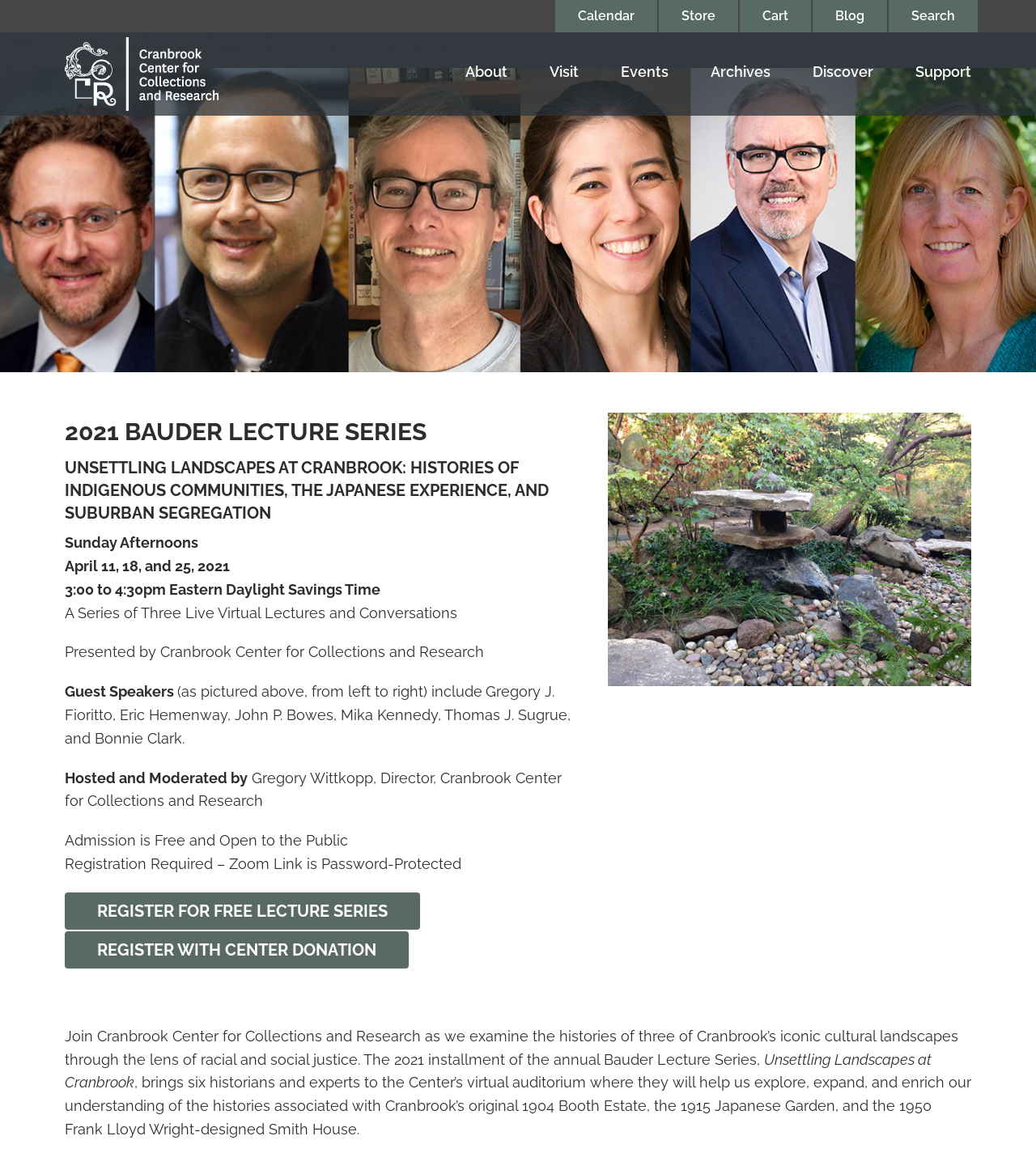How many guest speakers are featured in the lecture series?
From the image, provide a succinct answer in one word or a short phrase.

6